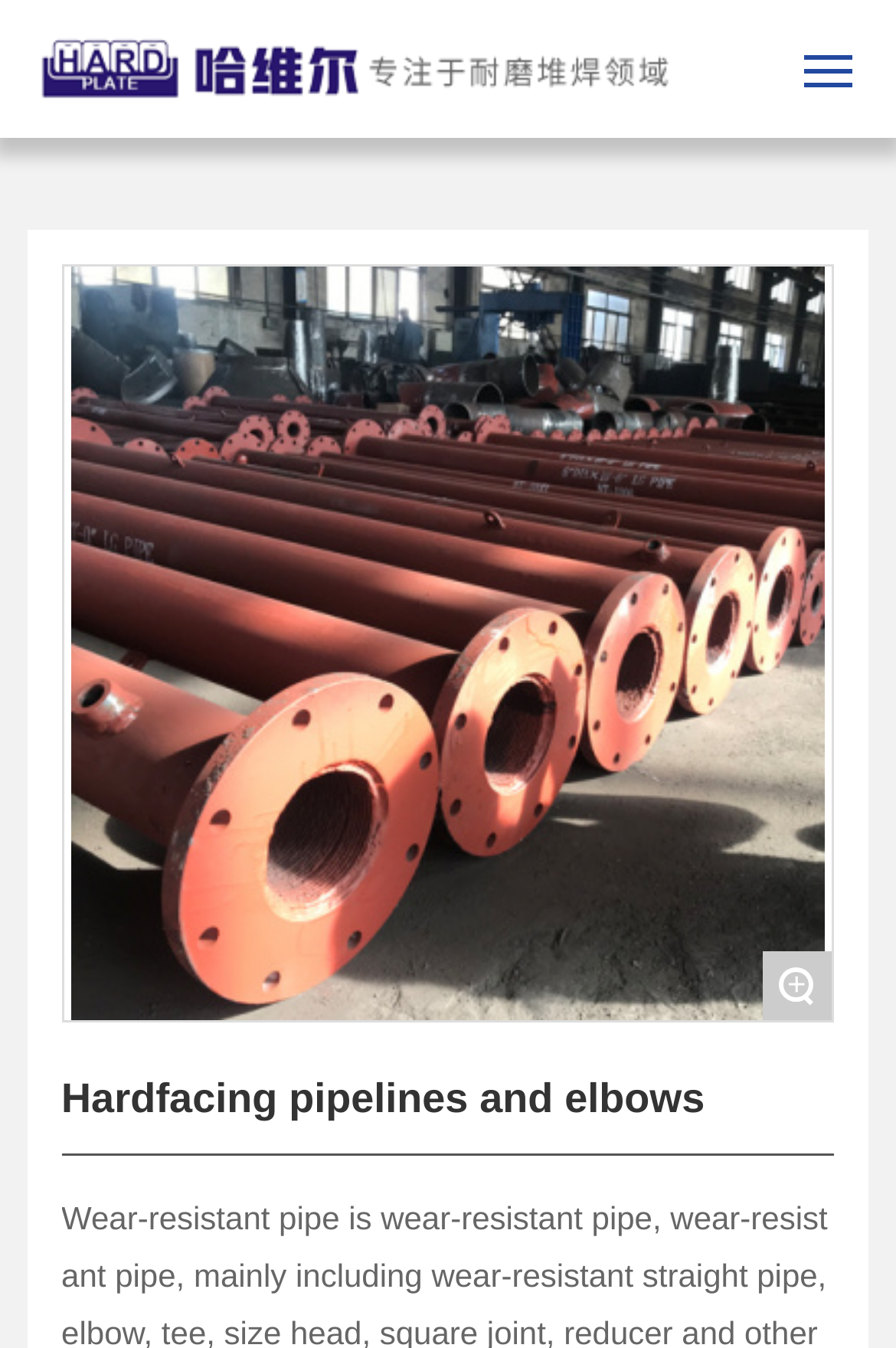Refer to the image and answer the question with as much detail as possible: What is the main product of this company?

Based on the webpage, I can see that the company is Shenyang Havel Surface Engineering Technology Co., Ltd, and the main product is wear-resistant pipe, which includes wear-resistant straight pipe, elbow, tee, size head, square joint, reducer and other structural parts.